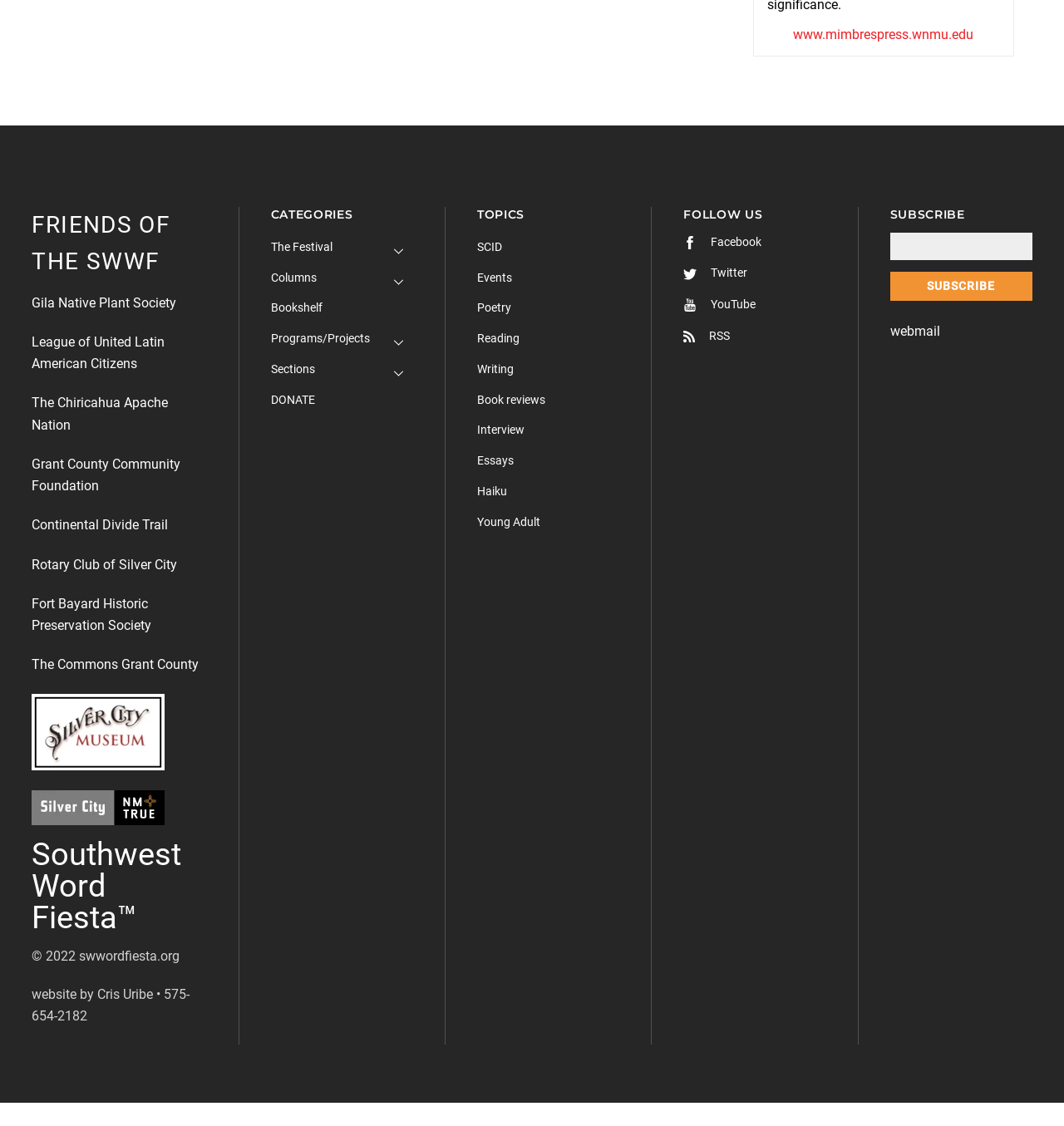Determine the bounding box coordinates of the clickable element to complete this instruction: "Read the news about Higher ferrous scrap prices in Germany". Provide the coordinates in the format of four float numbers between 0 and 1, [left, top, right, bottom].

None